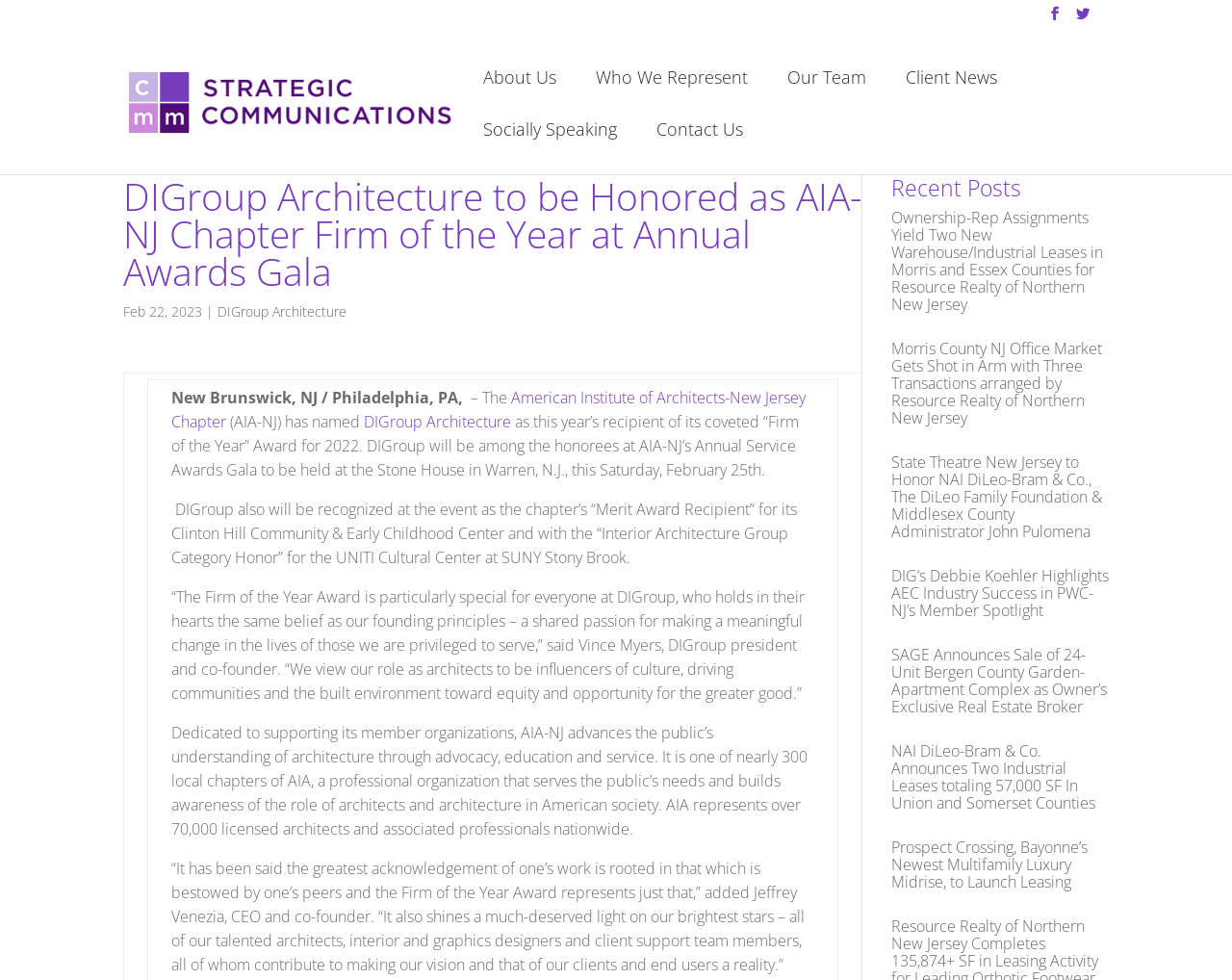Please locate the bounding box coordinates of the element that should be clicked to achieve the given instruction: "Read the article about DIGroup Architecture being honored as AIA-NJ Chapter Firm of the Year".

[0.1, 0.181, 0.7, 0.306]